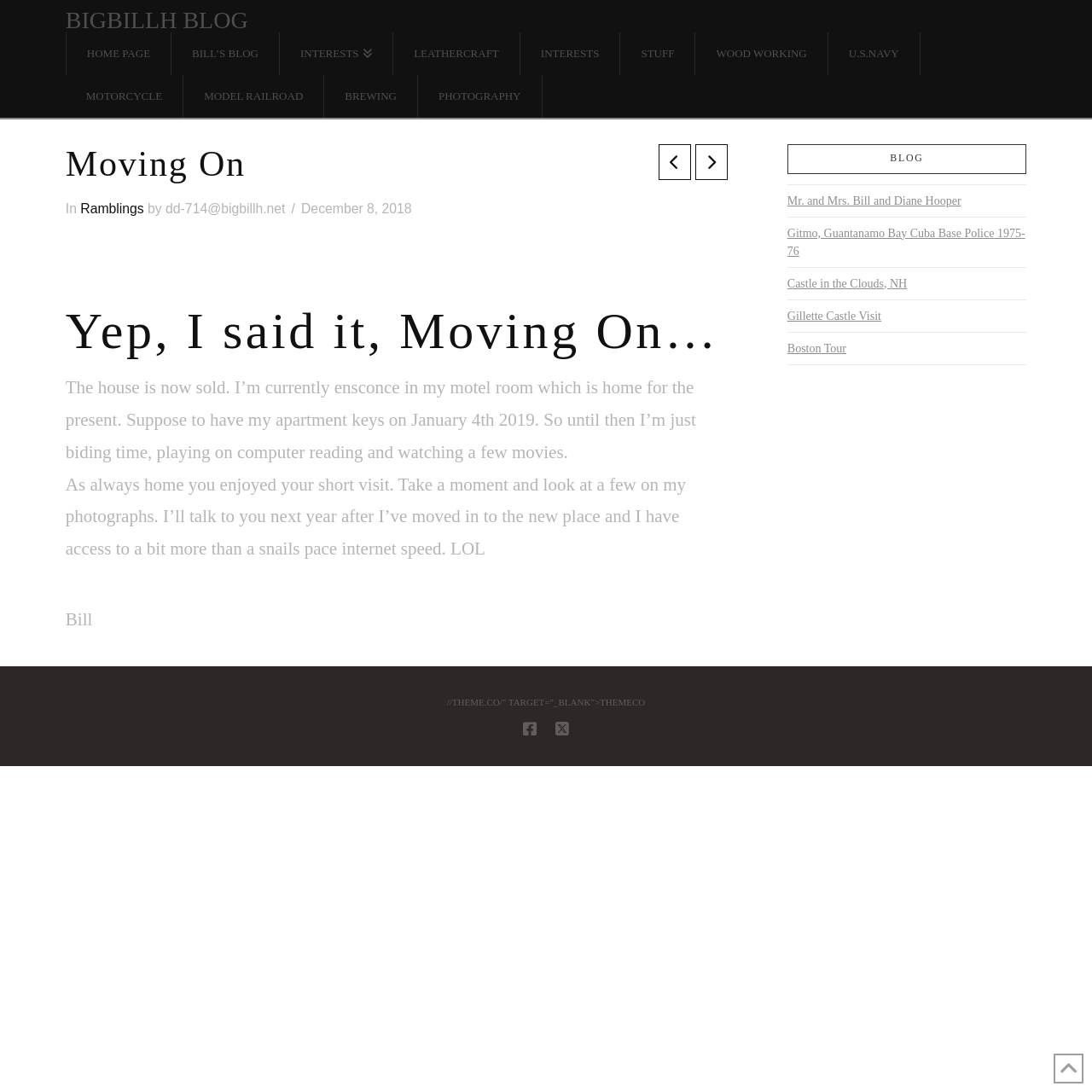Highlight the bounding box coordinates of the element you need to click to perform the following instruction: "go to home page."

[0.06, 0.03, 0.157, 0.069]